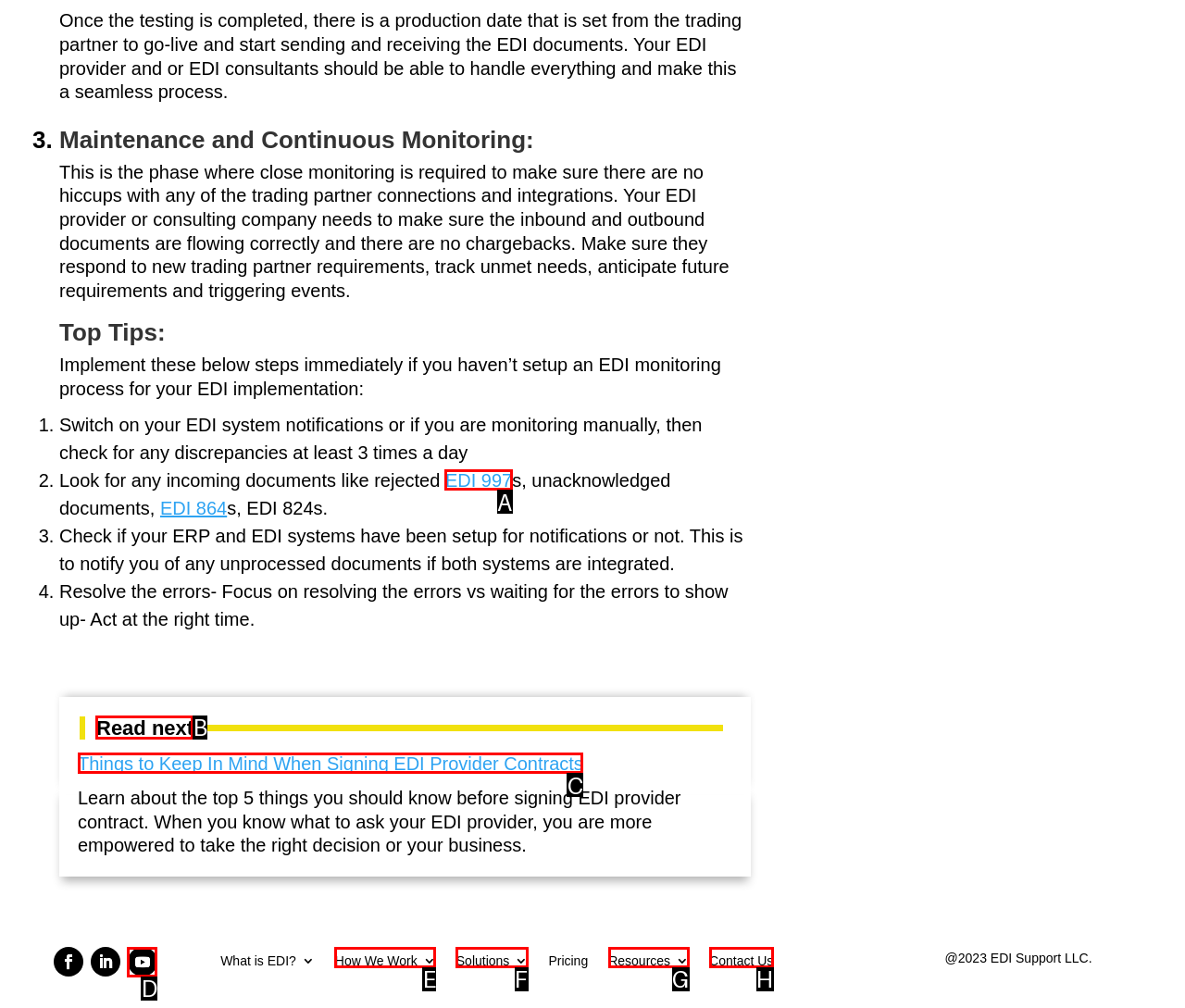Choose the letter of the UI element necessary for this task: Read next
Answer with the correct letter.

B